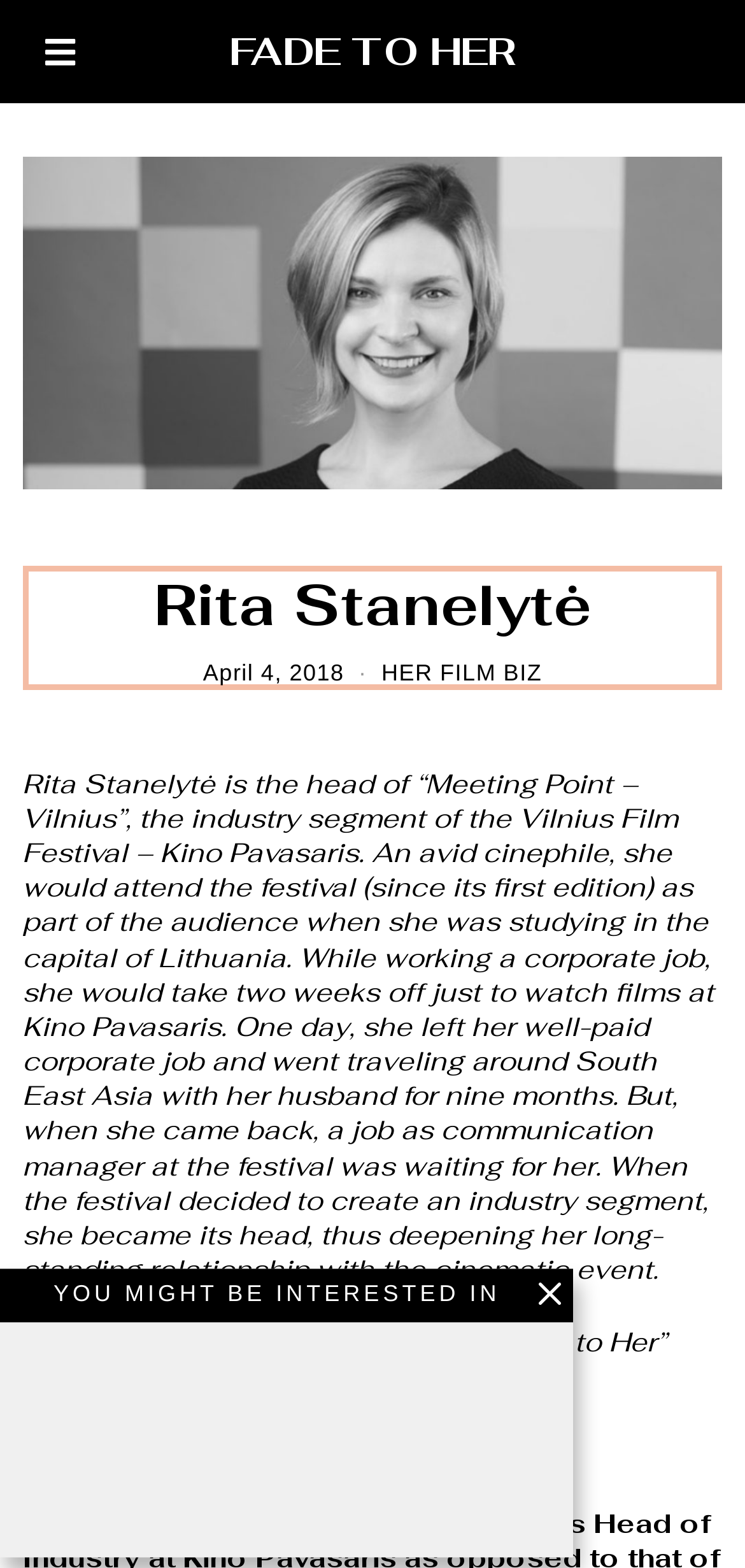What is the name of the festival mentioned in the article?
Based on the image, answer the question with as much detail as possible.

The article mentions the Vilnius Film Festival, also known as Kino Pavasaris, which is a relevant event in the context of Rita Stanelytė's profession and life.